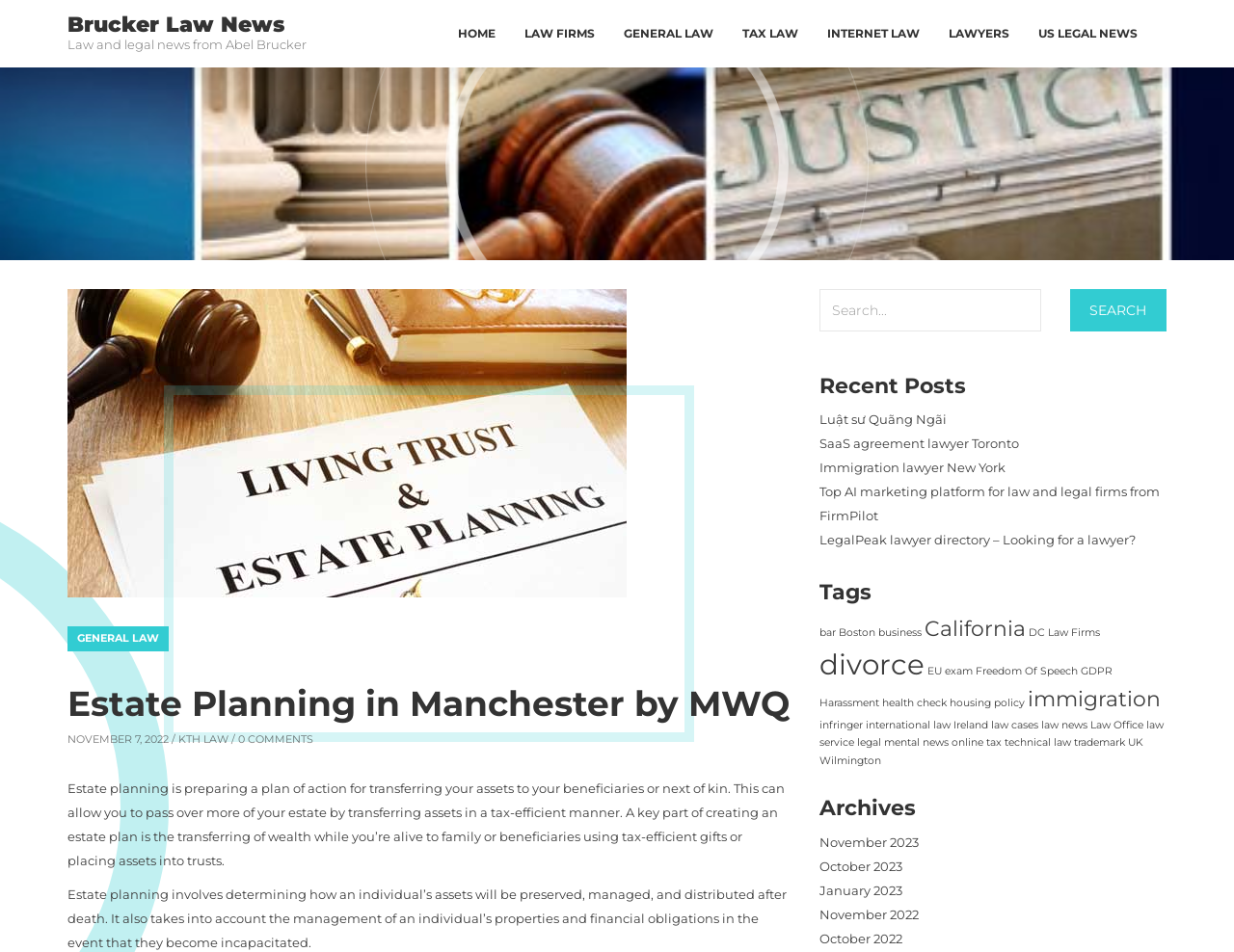Can you give a detailed response to the following question using the information from the image? What is the function of the search box?

The search box is located at the top right corner of the webpage, and it allows users to search for specific content within the website.